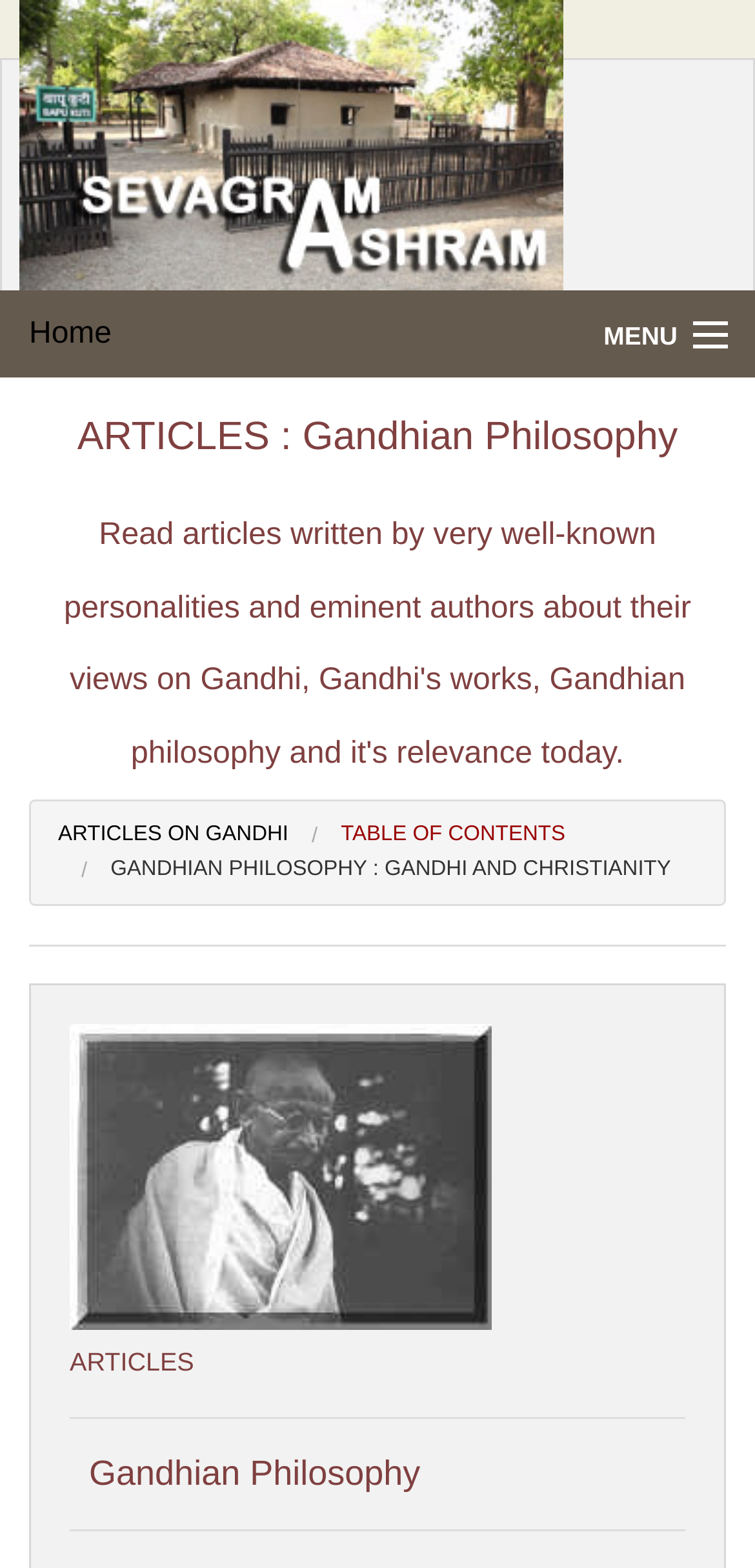Using the provided description: "Gandhi Philosophy", find the bounding box coordinates of the corresponding UI element. The output should be four float numbers between 0 and 1, in the format [left, top, right, bottom].

[0.0, 0.451, 1.0, 0.512]